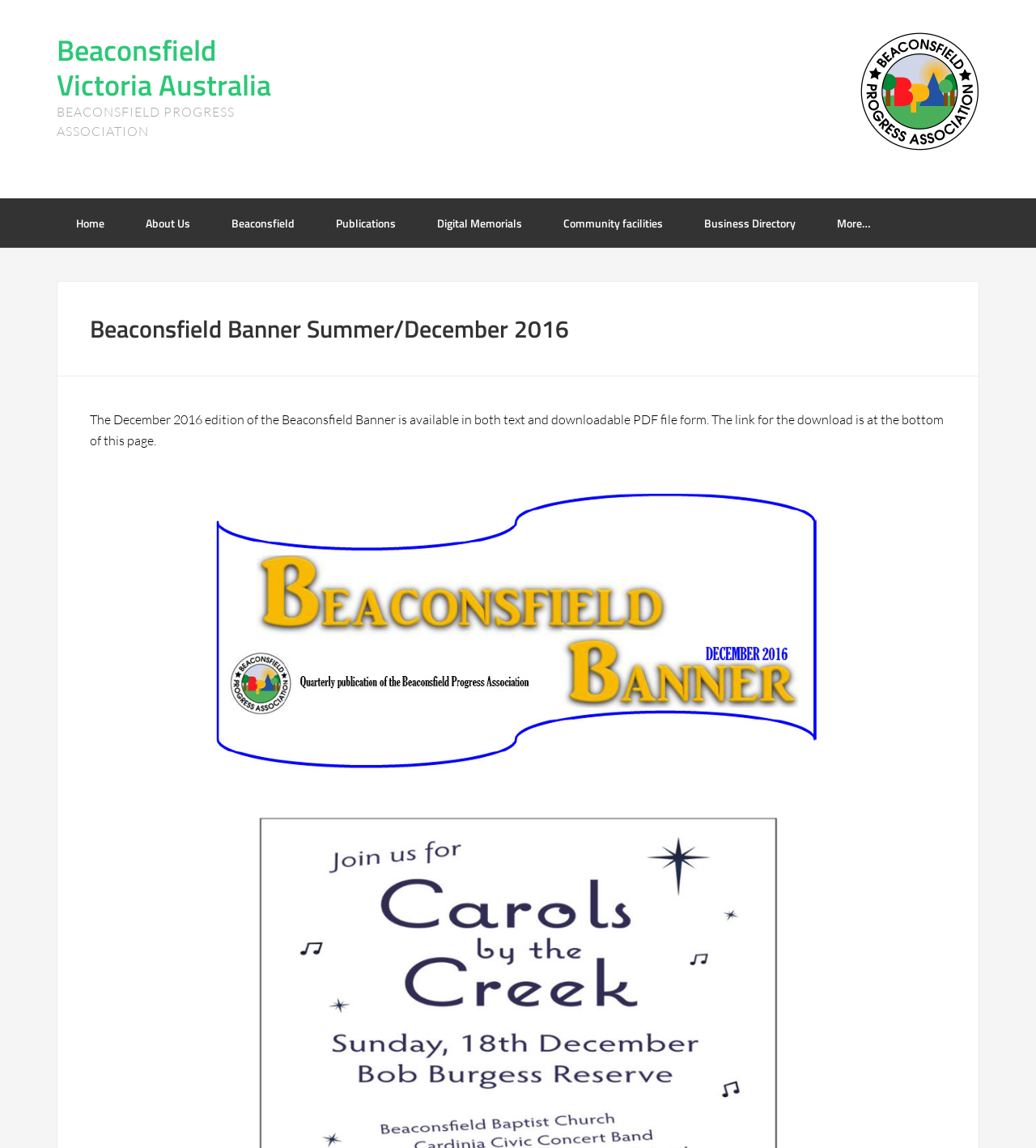From the details in the image, provide a thorough response to the question: What is the name of the association?

The name of the association can be found in the static text element 'BEACONSFIELD PROGRESS ASSOCIATION' located at the top of the webpage.